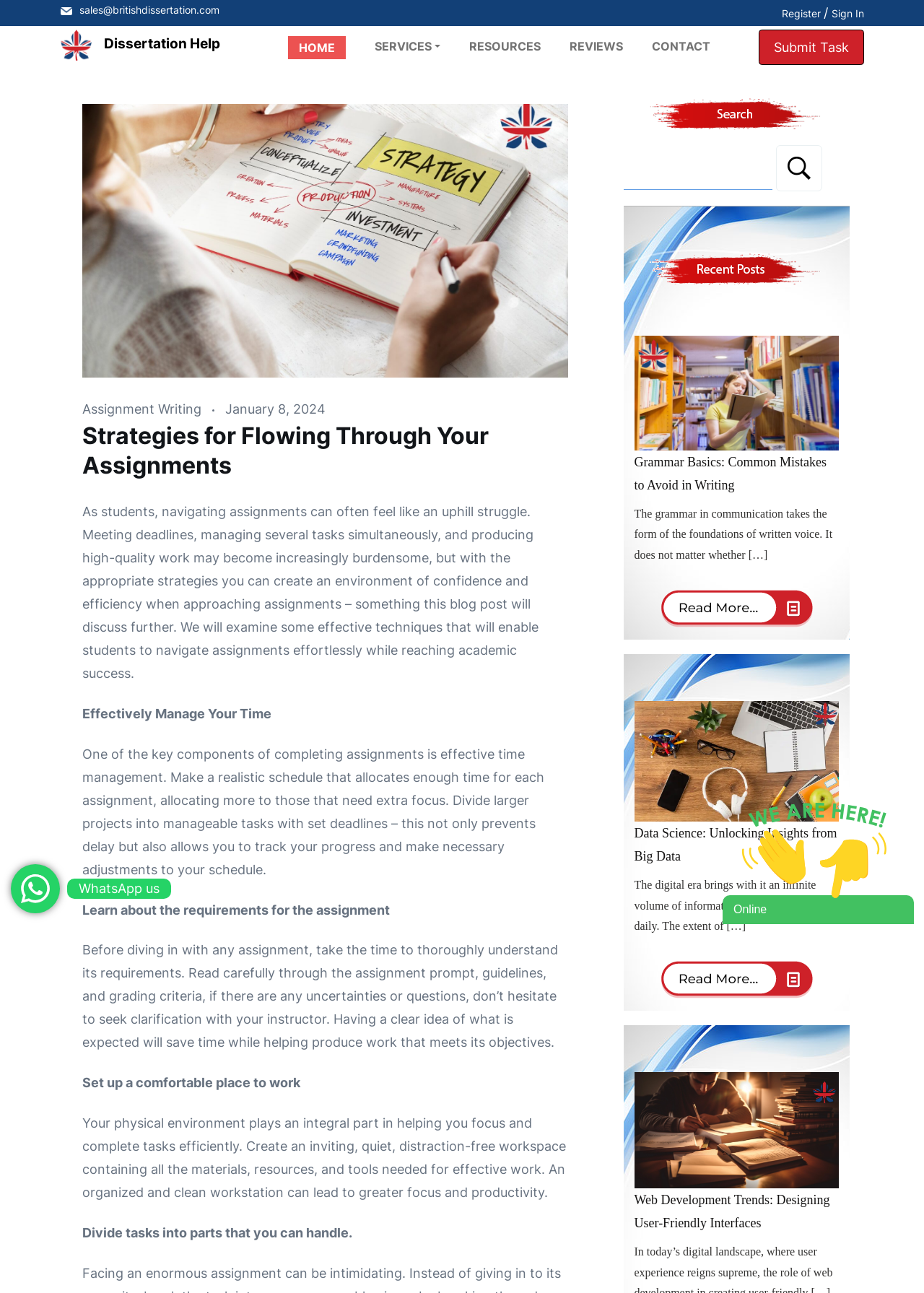Please provide a comprehensive response to the question based on the details in the image: What is the purpose of the 'Submit Task' button?

I inferred the purpose of the 'Submit Task' button by its location on the webpage, which is below a header that discusses strategies for completing assignments. The button's text and position suggest that it is used to submit an assignment.